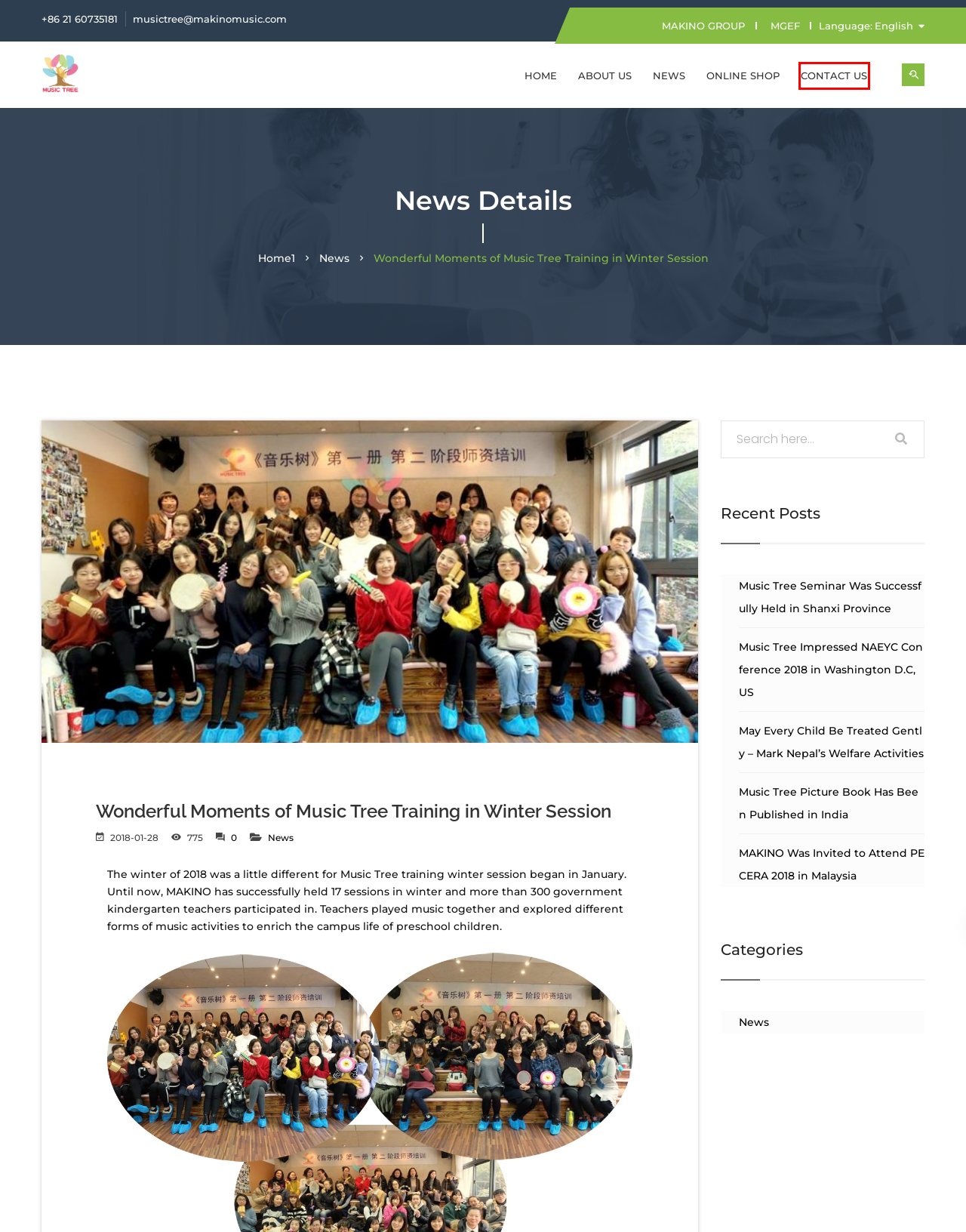Examine the screenshot of a webpage with a red bounding box around a UI element. Your task is to identify the webpage description that best corresponds to the new webpage after clicking the specified element. The given options are:
A. Contact Us – Musictree
B. News – Musictree
C. May Every Child Be Treated Gently – Mark Nepal’s Welfare Activities – Musictree
D. 牧野教育官方网站
E. Music Tree Picture Book Has Been Published in India – Musictree
F. Music Tree Impressed NAEYC Conference 2018 in Washington D.C, US – Musictree
G. Musictree
H. MAKINO Was Invited to Attend PECERA 2018 in Malaysia – Musictree

A